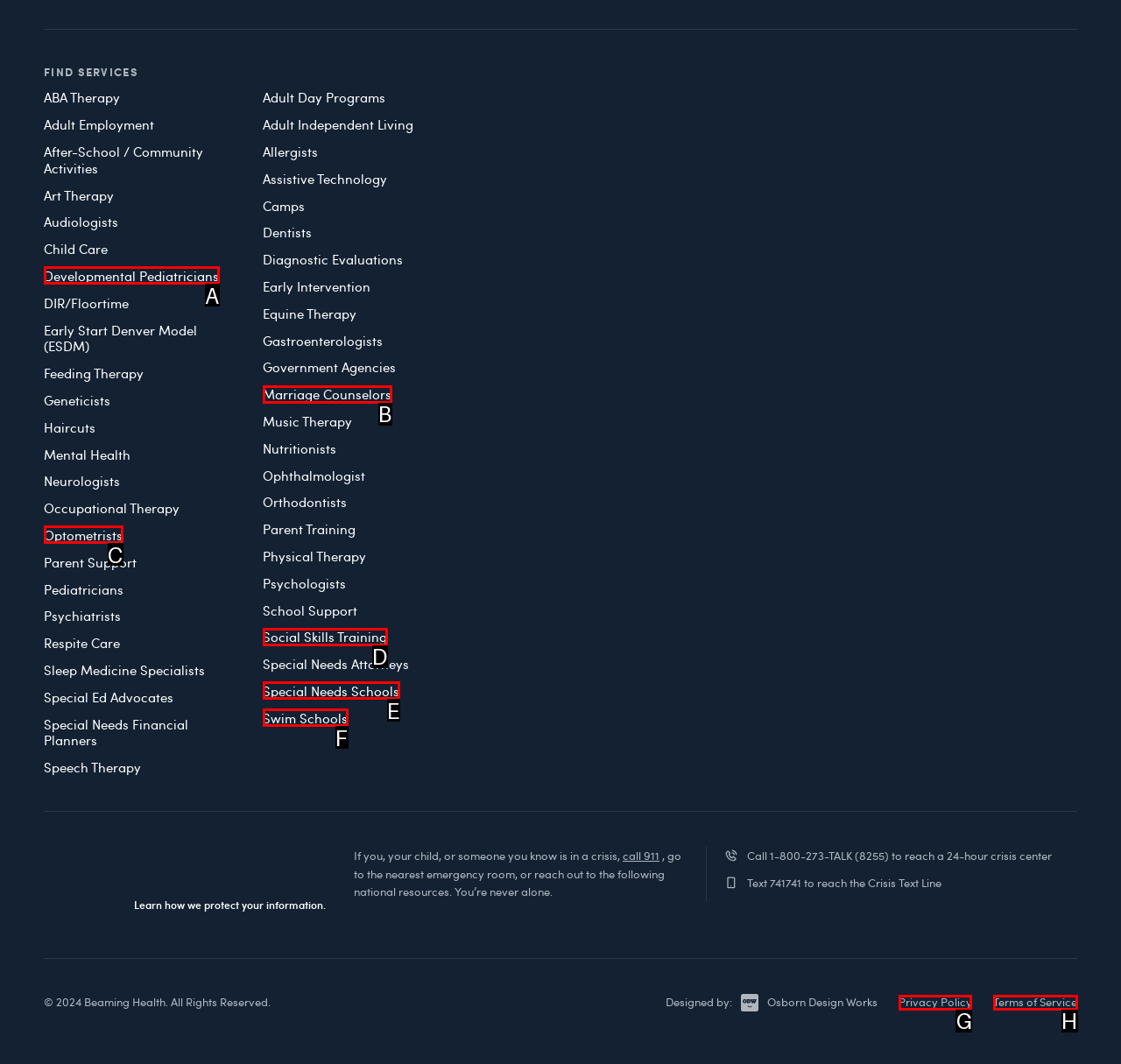Select the letter of the UI element that matches this task: View Privacy Policy
Provide the answer as the letter of the correct choice.

G